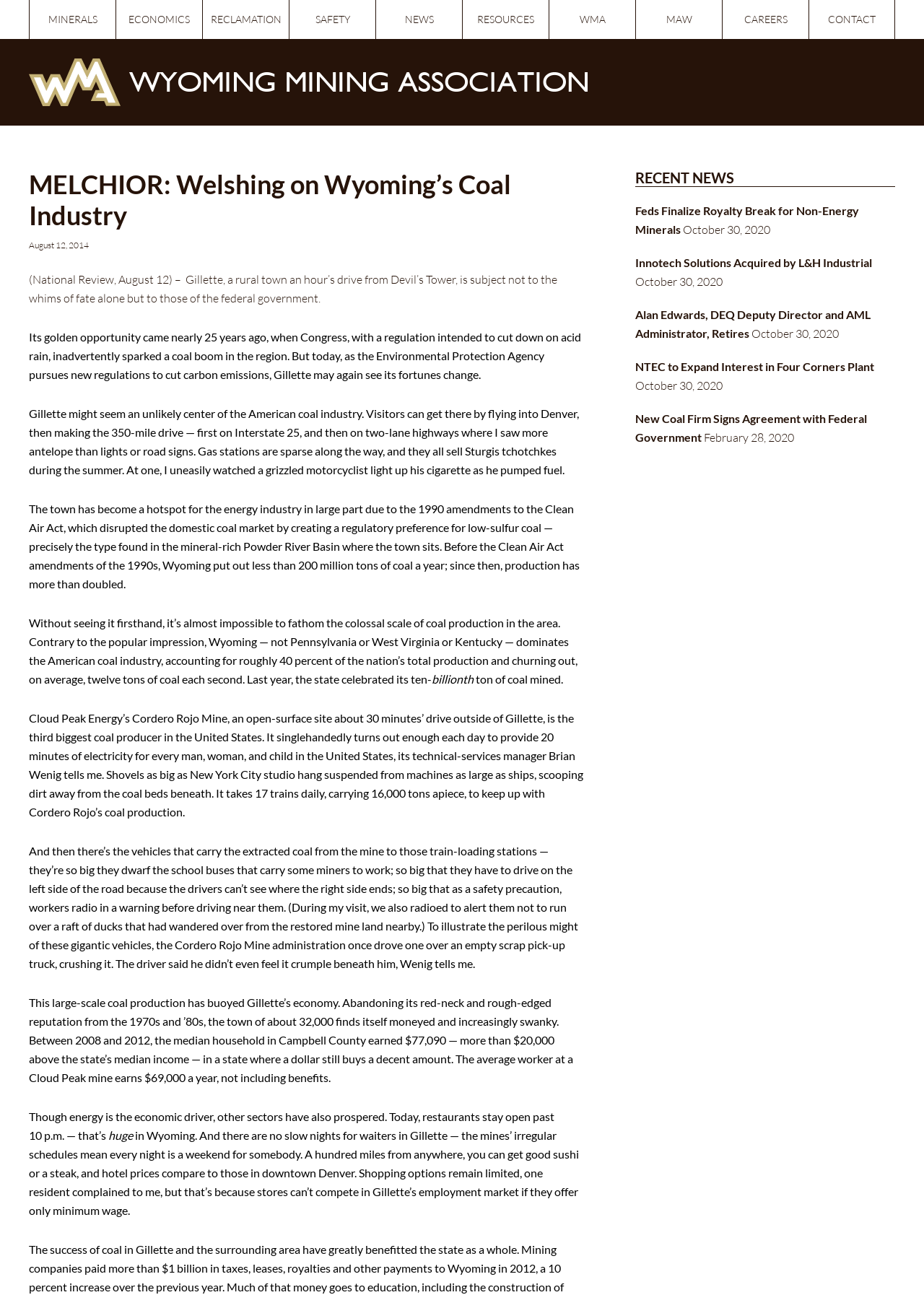Please identify the bounding box coordinates of the region to click in order to complete the task: "Click on MINERALS". The coordinates must be four float numbers between 0 and 1, specified as [left, top, right, bottom].

[0.032, 0.0, 0.125, 0.03]